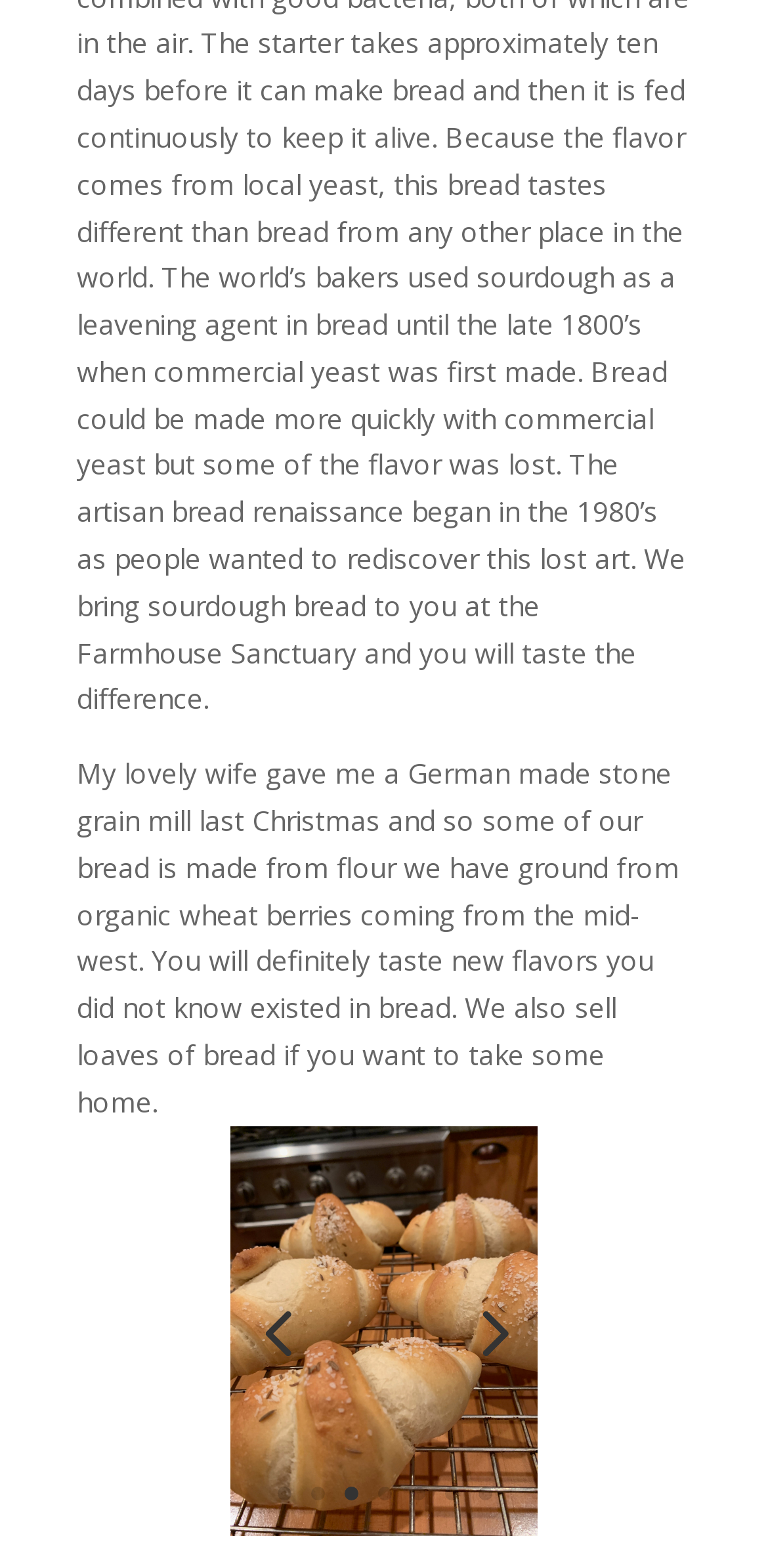What is the origin of the wheat berries?
Based on the screenshot, respond with a single word or phrase.

Mid-west